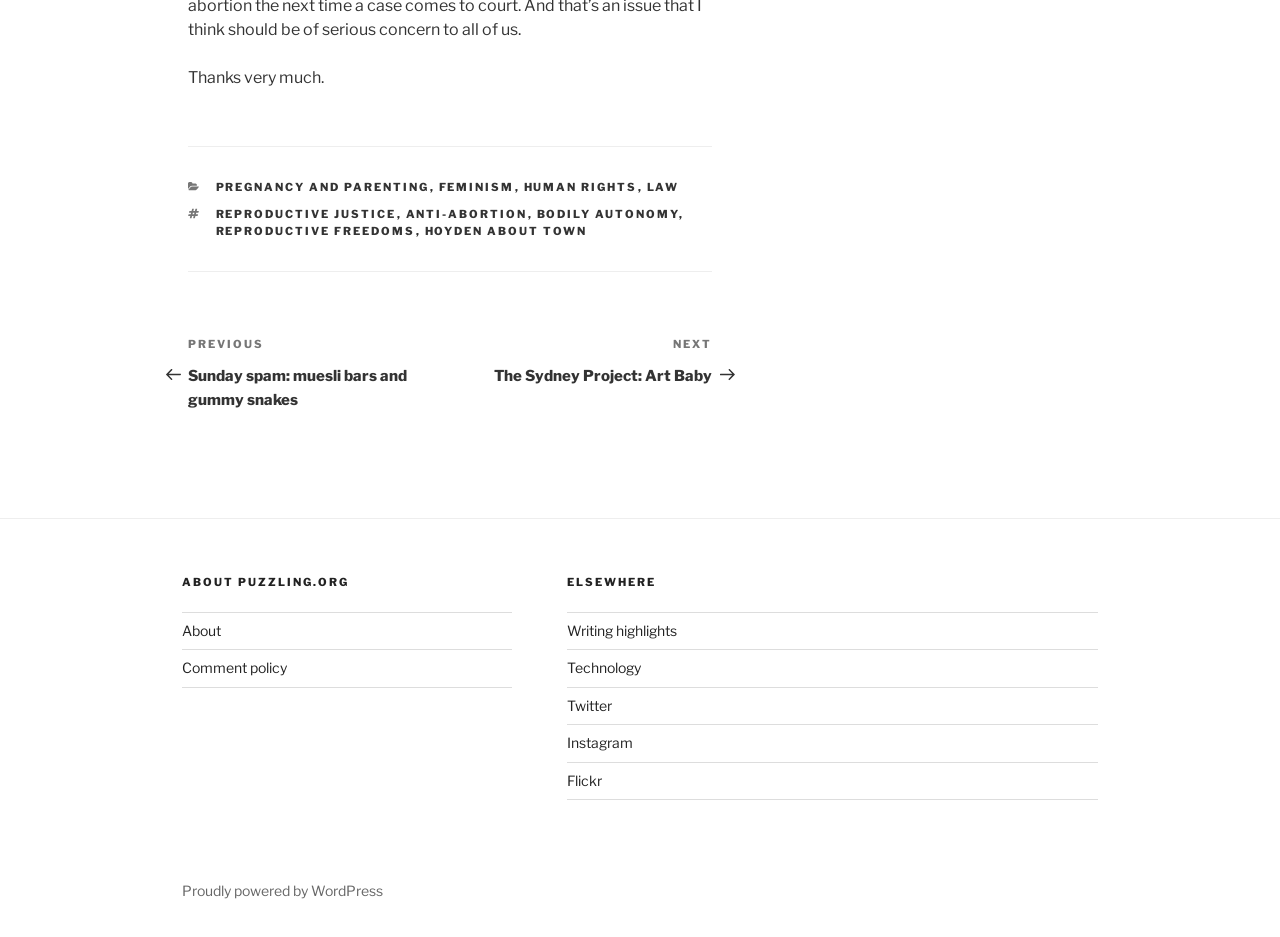Find the coordinates for the bounding box of the element with this description: "Pregnancy and parenting".

[0.168, 0.192, 0.336, 0.207]